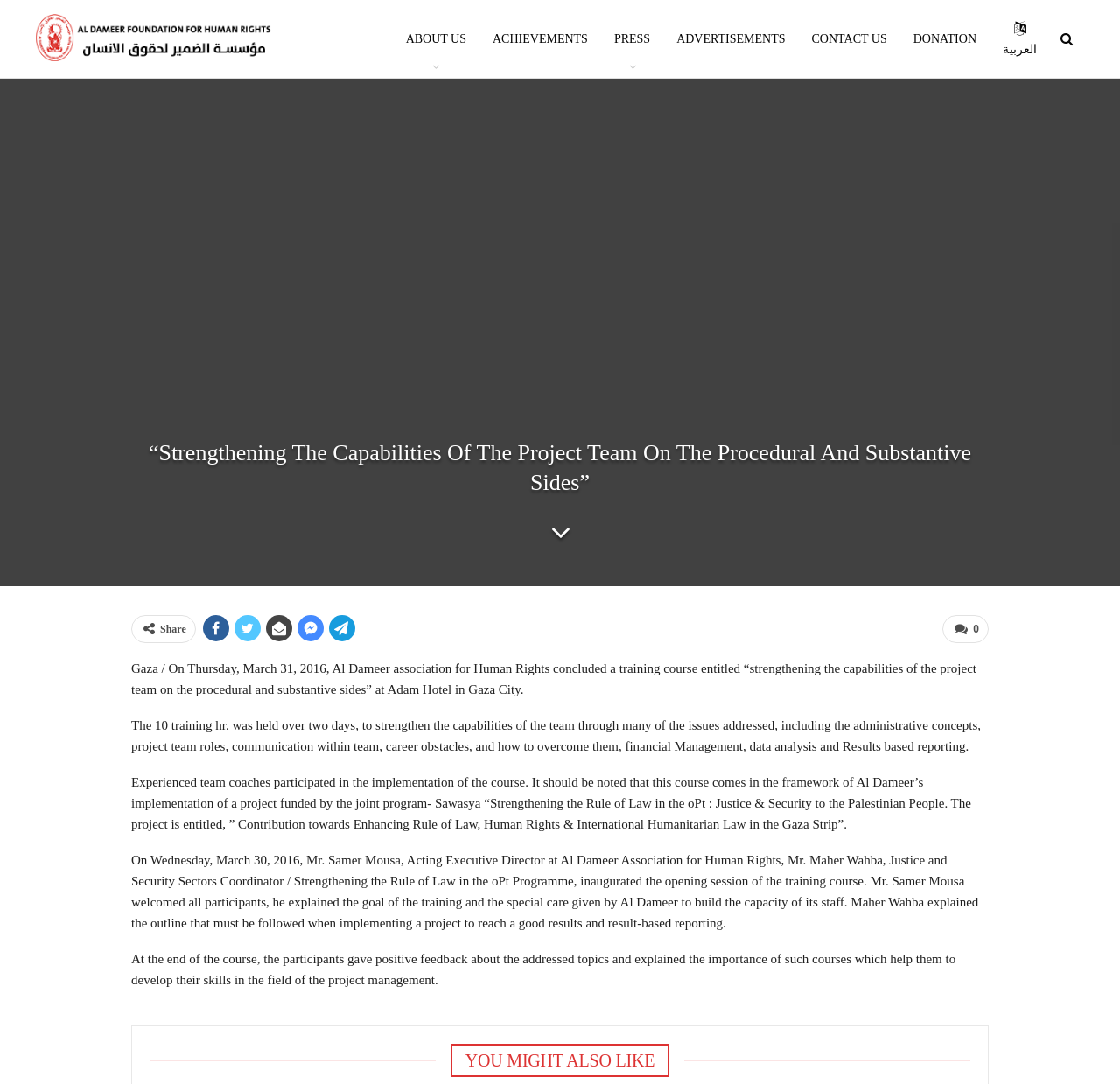What is the name of the project funded by the joint program- Sawasya?
Look at the image and provide a detailed response to the question.

I found this answer by reading the third paragraph of the article, which states 'It should be noted that this course comes in the framework of Al Dameer’s implementation of a project funded by the joint program- Sawasya “Strengthening the Rule of Law in the oPt : Justice & Security to the Palestinian People. The project is entitled, ” Contribution towards Enhancing Rule of Law, Human Rights & International Humanitarian Law in the Gaza Strip”'.